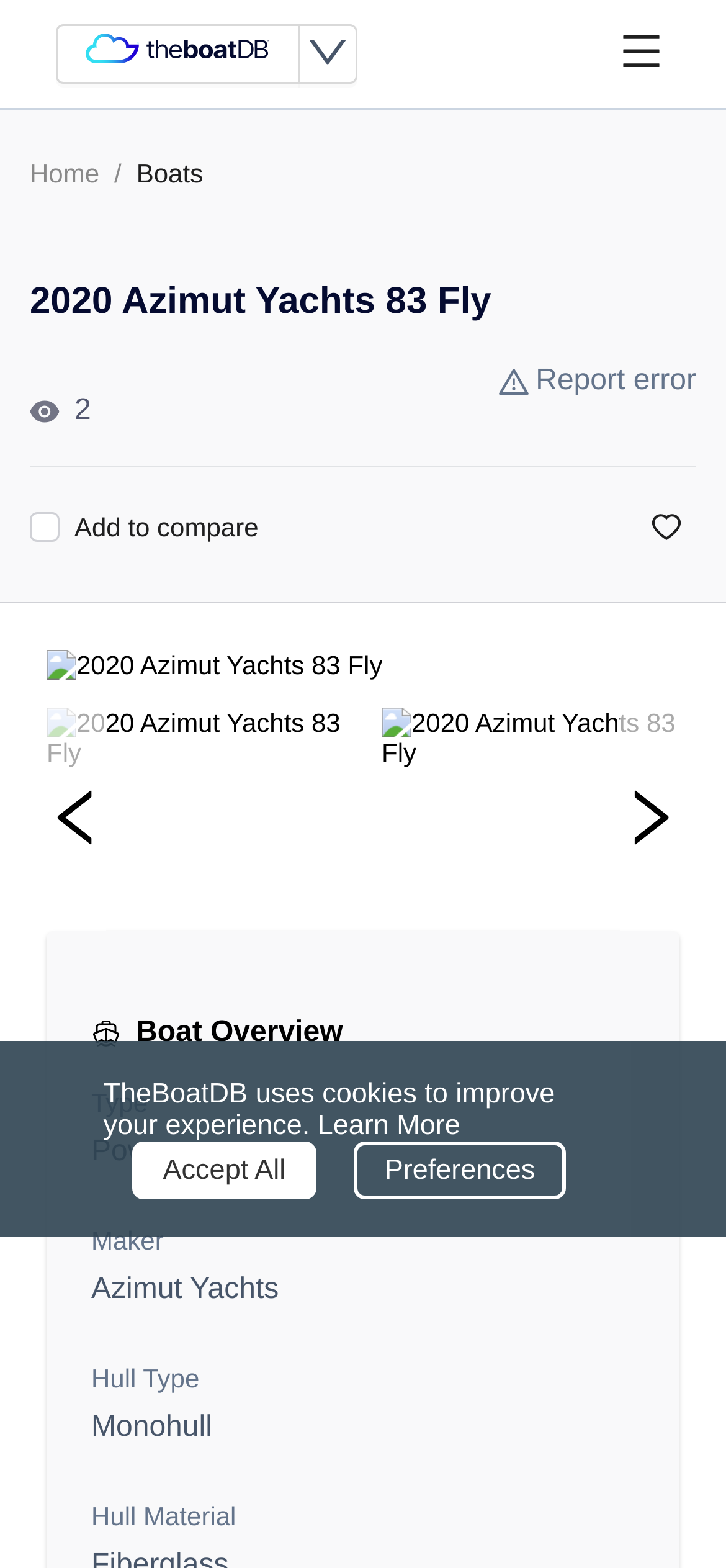Determine the bounding box coordinates for the area that needs to be clicked to fulfill this task: "Click the menu button". The coordinates must be given as four float numbers between 0 and 1, i.e., [left, top, right, bottom].

[0.841, 0.015, 0.923, 0.053]